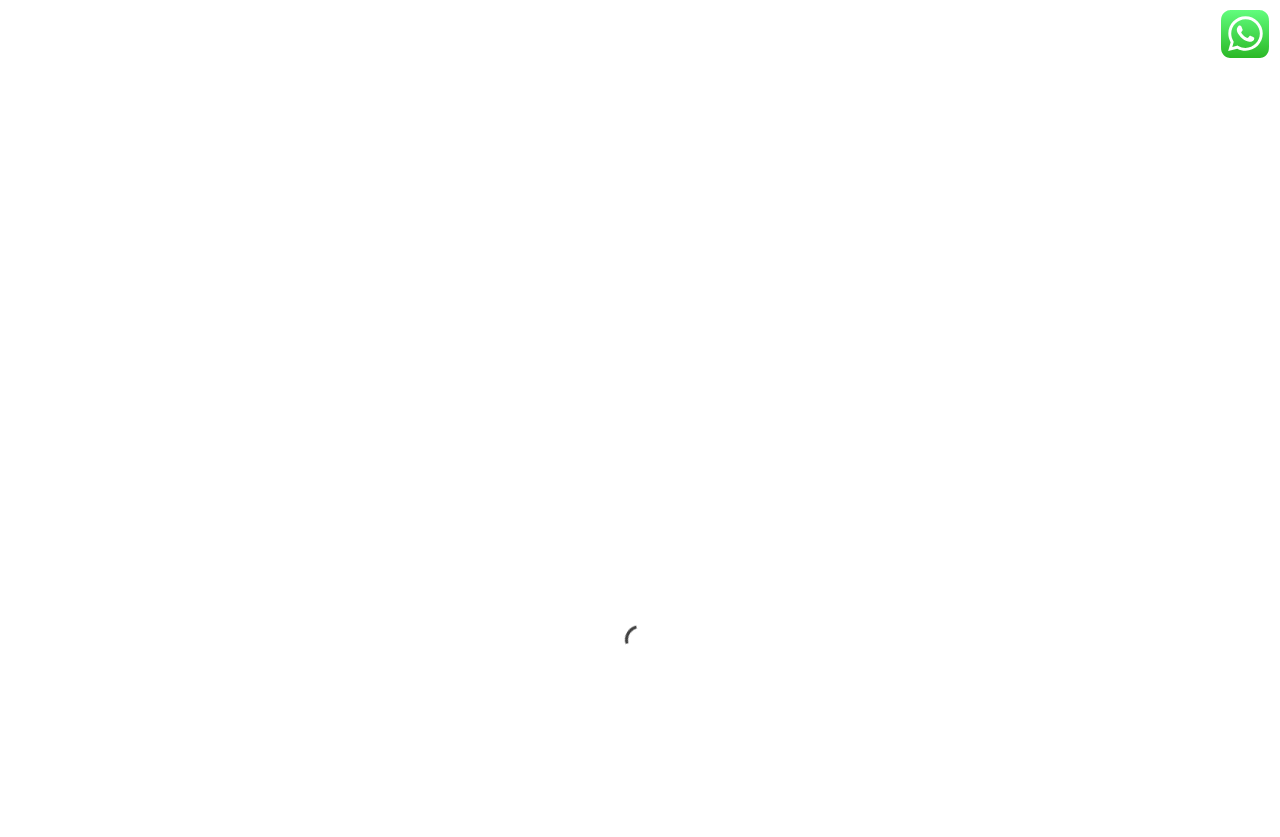Please identify the coordinates of the bounding box that should be clicked to fulfill this instruction: "Click on the 'Beauty' category".

None